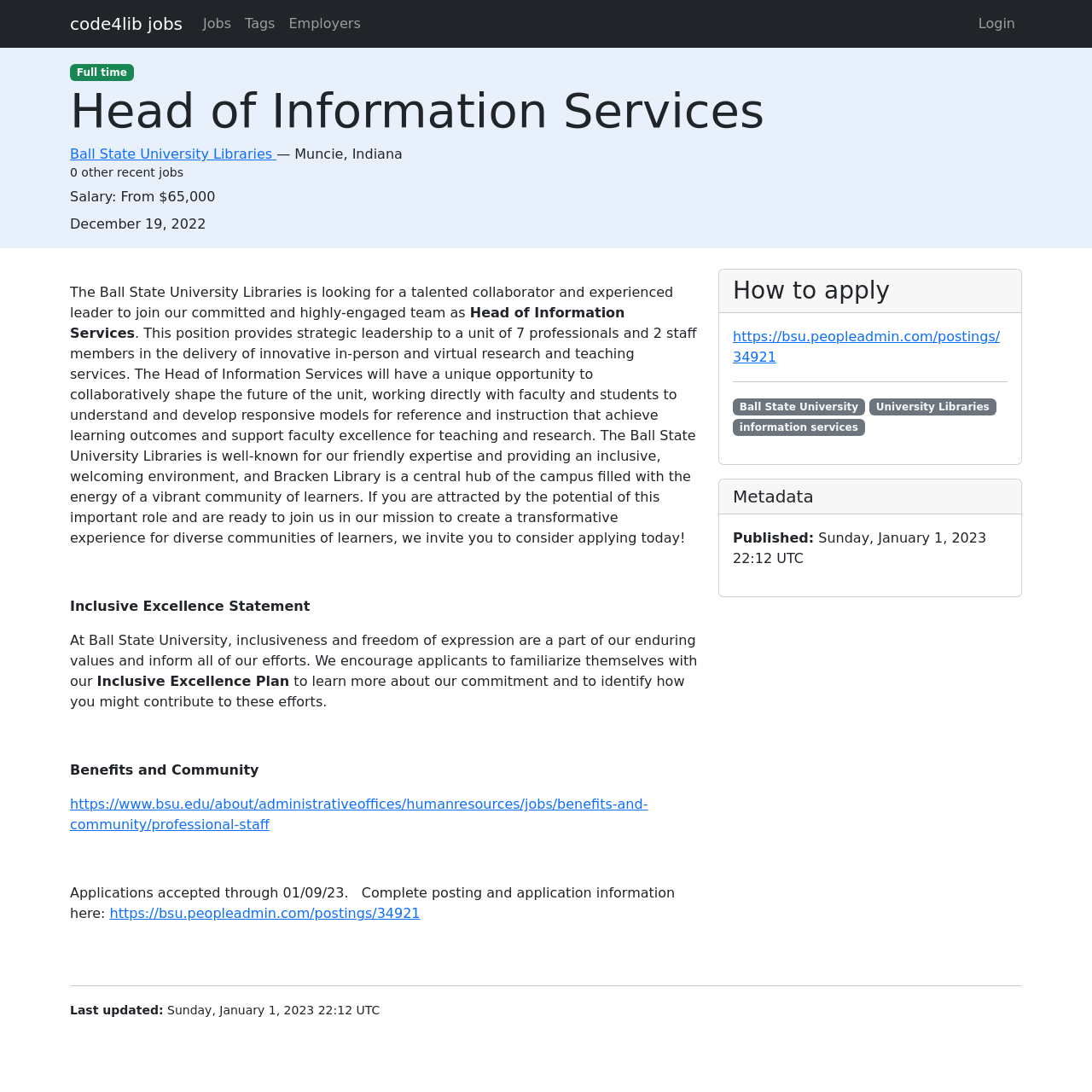Where is the job located?
Can you provide a detailed and comprehensive answer to the question?

The job location can be found in the static text elements with the texts 'Muncie' and 'Indiana' which are located below the employer's name, indicating the location of the job.